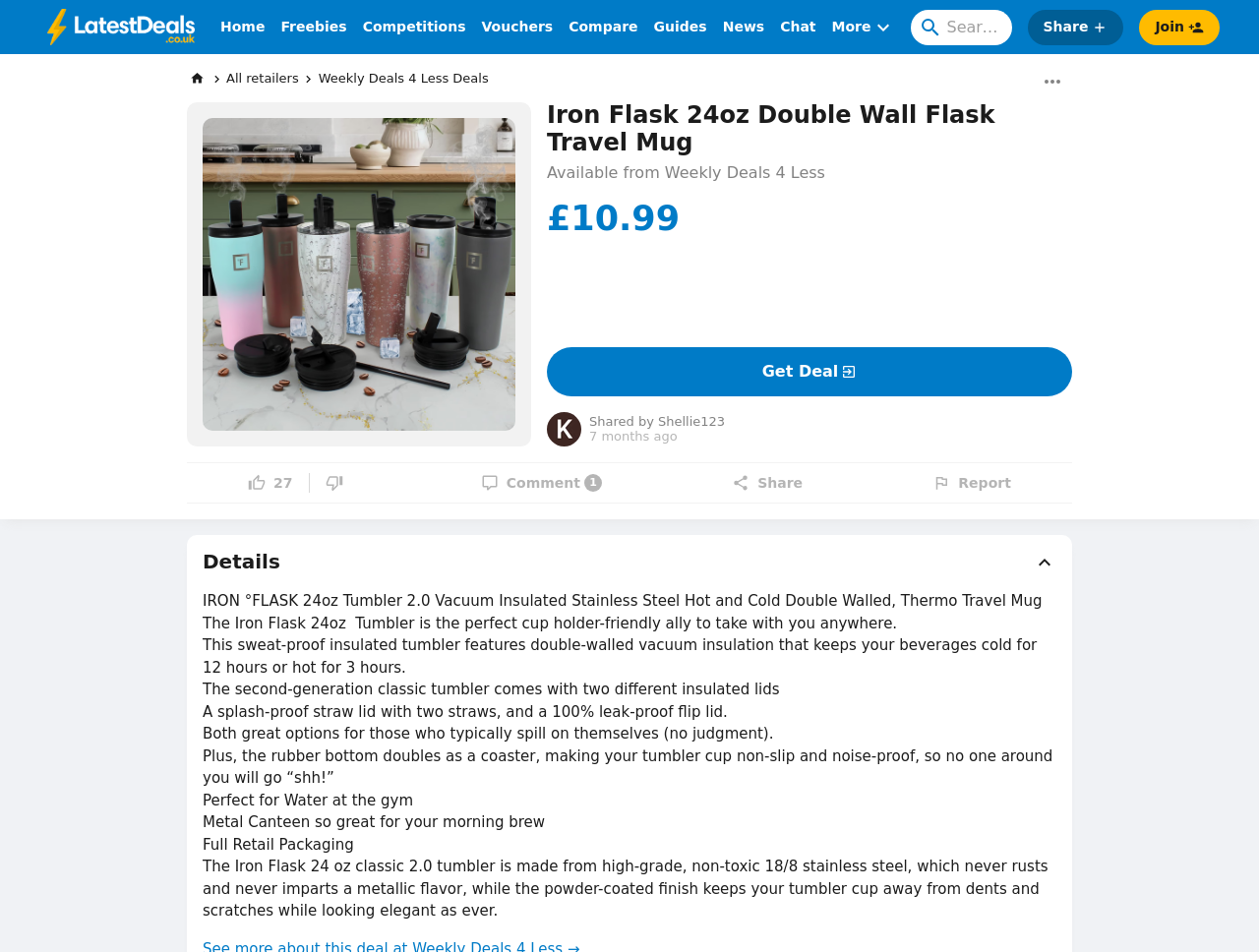Using the format (top-left x, top-left y, bottom-right x, bottom-right y), and given the element description, identify the bounding box coordinates within the screenshot: Weekly Deals 4 Less Deals

[0.253, 0.074, 0.388, 0.09]